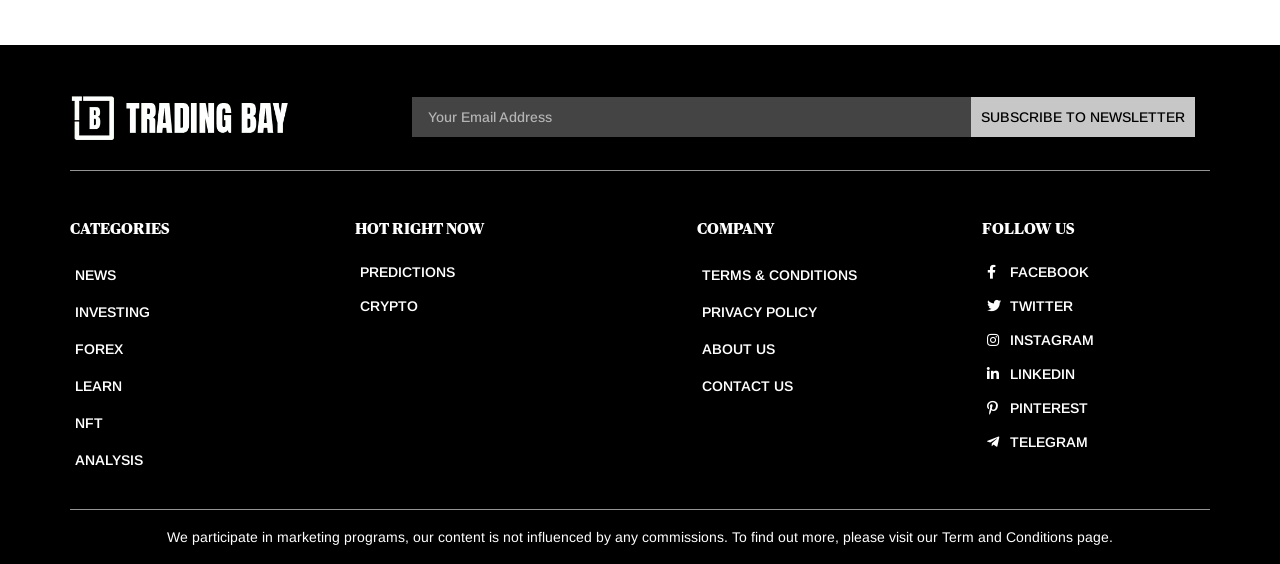How can users follow the company?
Refer to the image and give a detailed answer to the question.

The webpage provides links to various social media platforms, including FACEBOOK, TWITTER, INSTAGRAM, LINKEDIN, PINTEREST, and TELEGRAM, allowing users to follow the company's updates and content on these platforms.